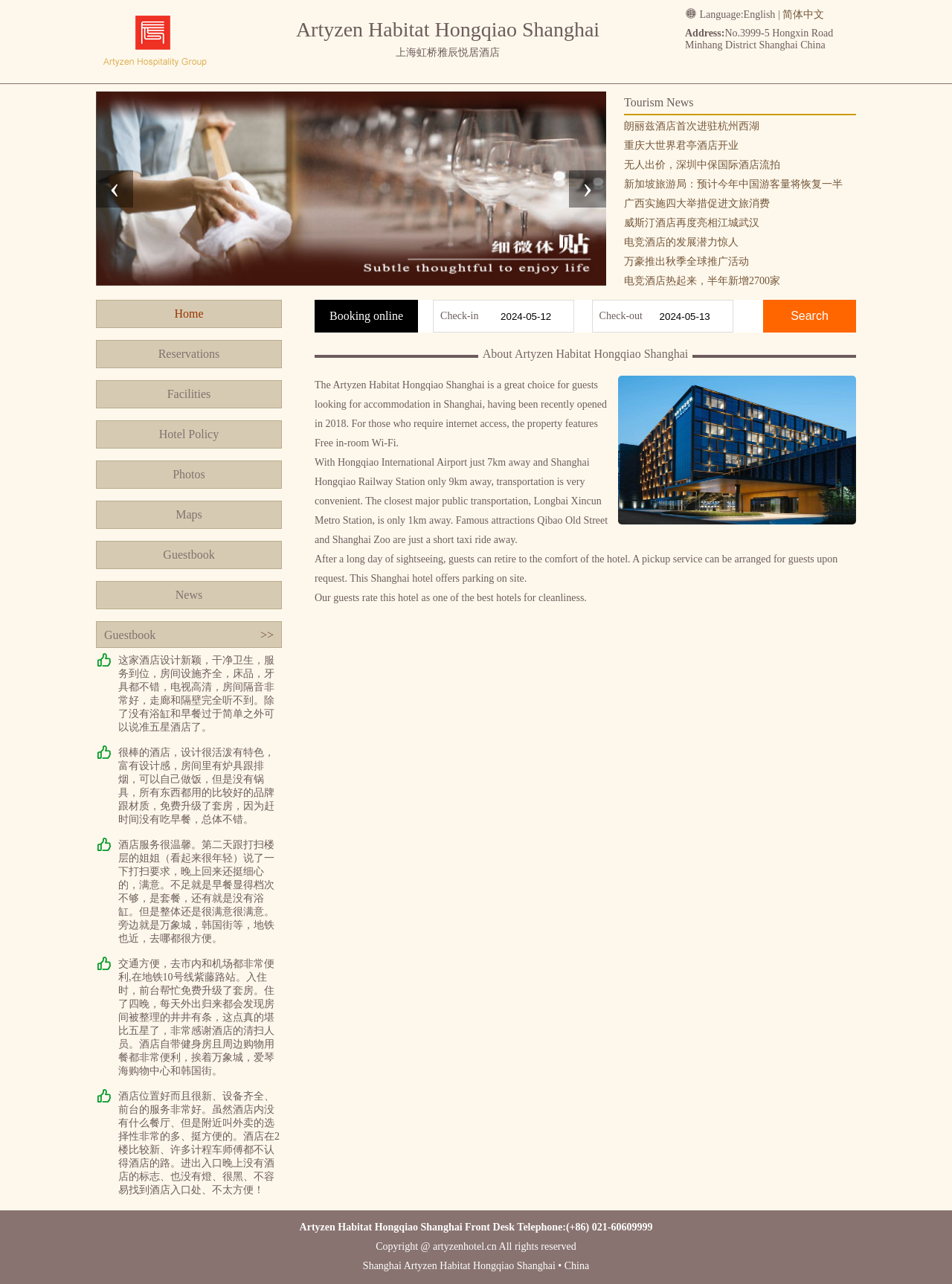Identify the coordinates of the bounding box for the element described below: "Artyzen Habitat Hongqiao Shanghai". Return the coordinates as four float numbers between 0 and 1: [left, top, right, bottom].

[0.101, 0.049, 0.221, 0.058]